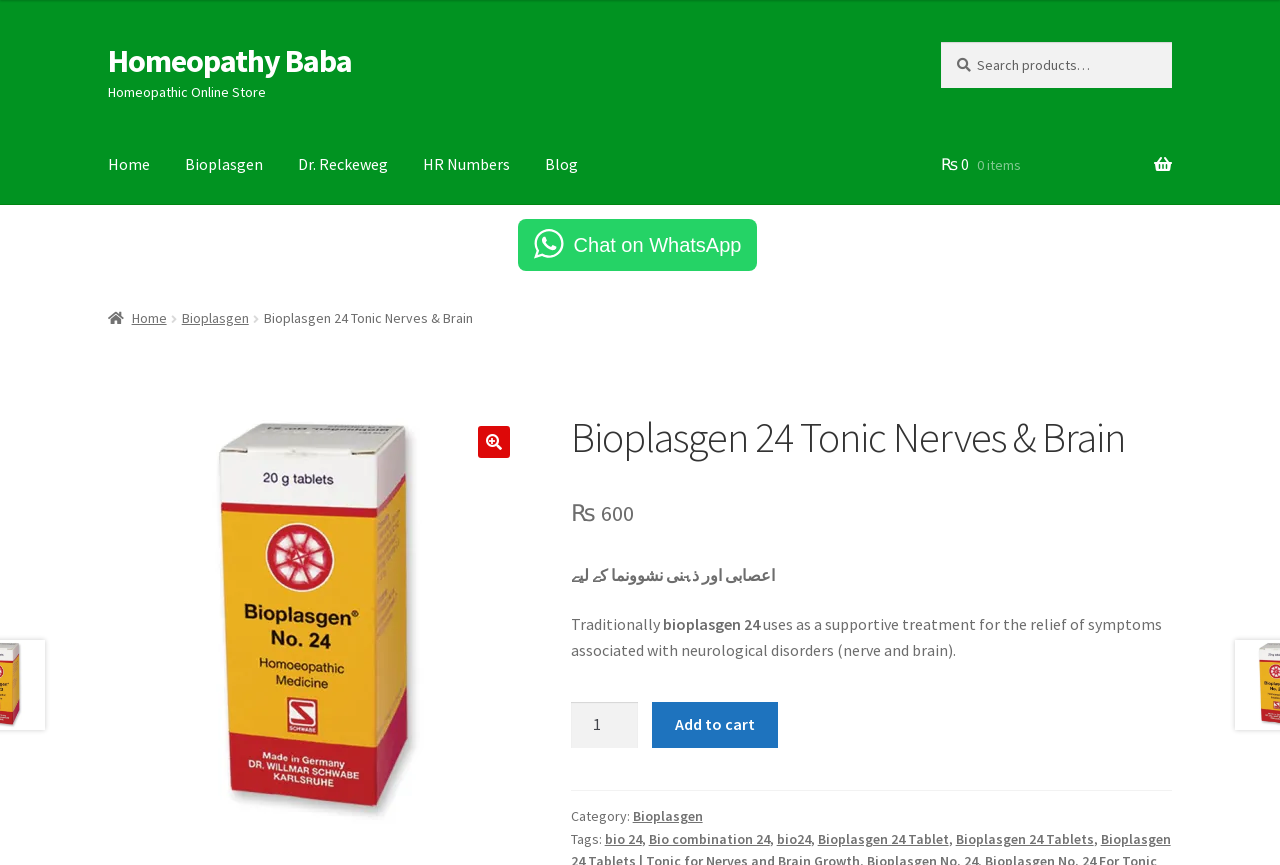Determine the coordinates of the bounding box for the clickable area needed to execute this instruction: "Chat on WhatsApp".

[0.404, 0.253, 0.592, 0.313]